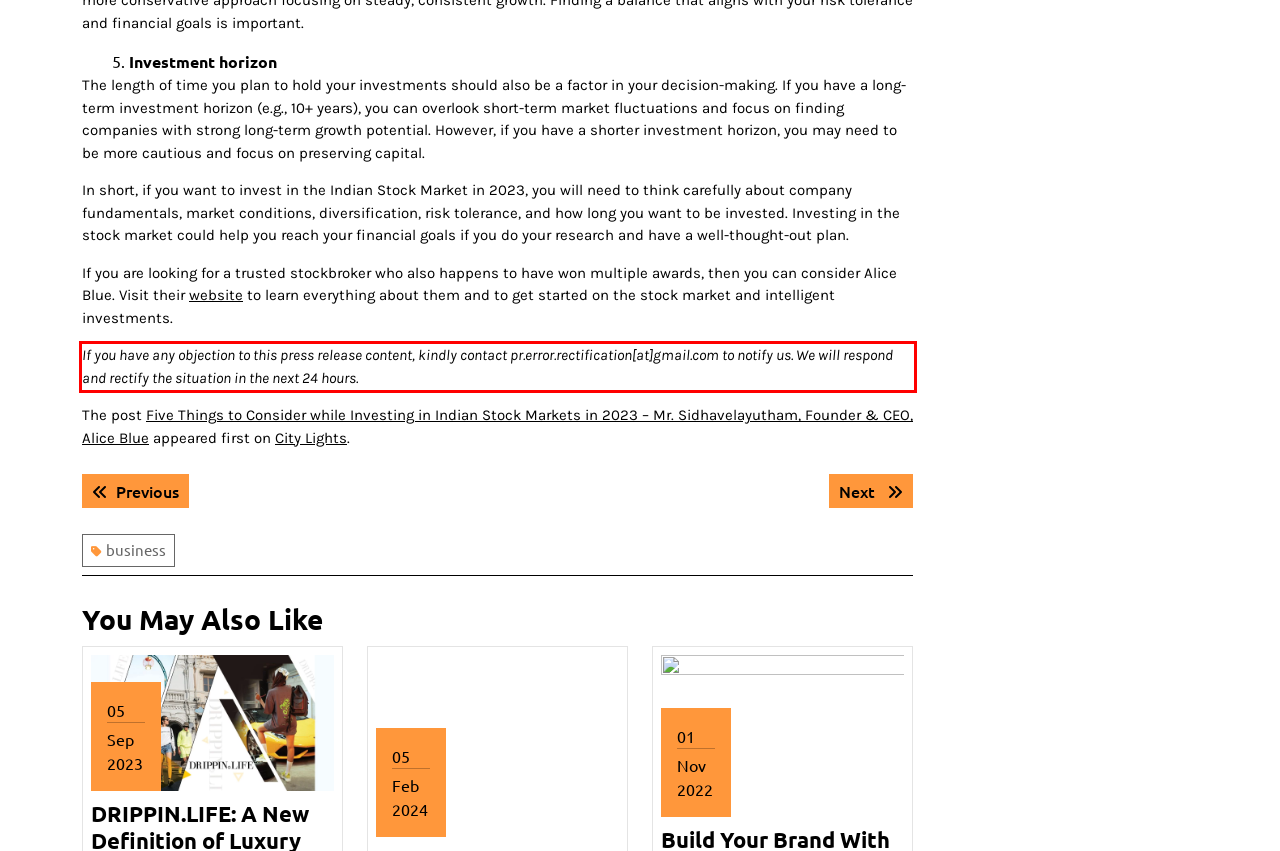Please look at the webpage screenshot and extract the text enclosed by the red bounding box.

If you have any objection to this press release content, kindly contact pr.error.rectification[at]gmail.com to notify us. We will respond and rectify the situation in the next 24 hours.